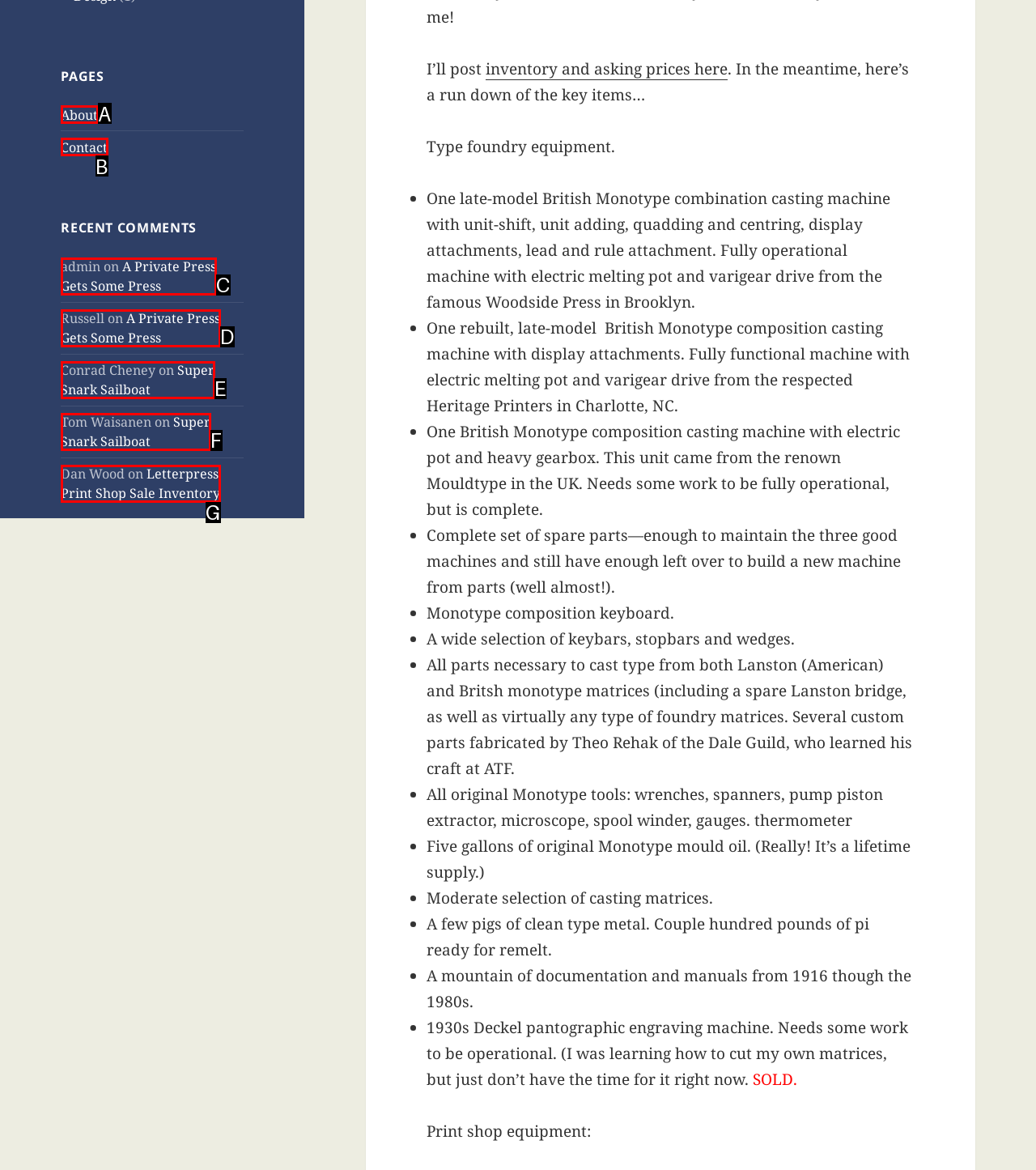From the options presented, which lettered element matches this description: Tickets grouped by Target version
Reply solely with the letter of the matching option.

None